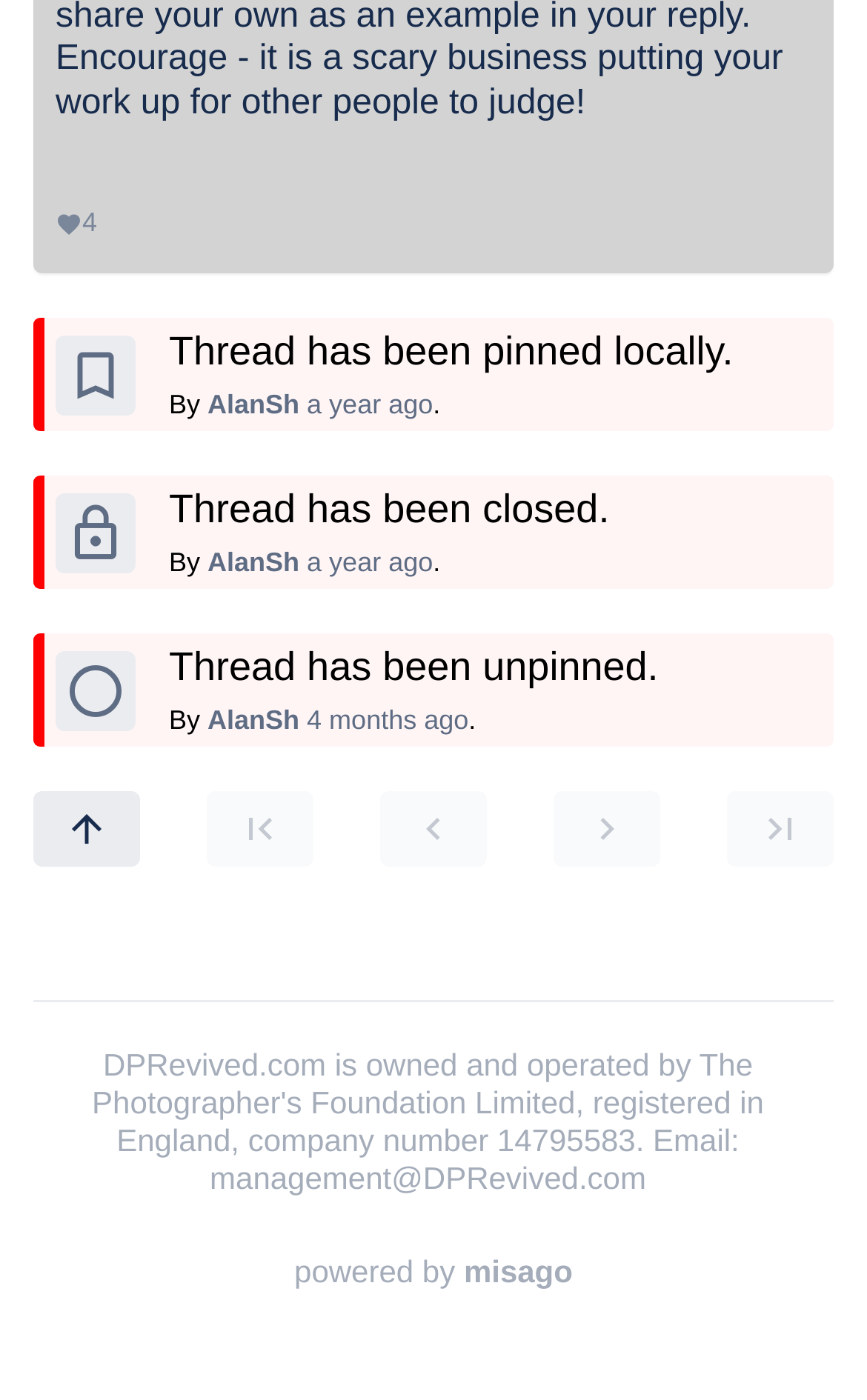How many threads are pinned?
Answer with a single word or phrase by referring to the visual content.

1